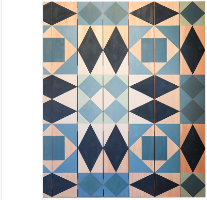What shapes are arranged in the quilt?
Please respond to the question with as much detail as possible.

The caption describes the quilt as consisting of various shapes, including diamonds, triangles, and squares, which are arranged in a symmetrical layout.